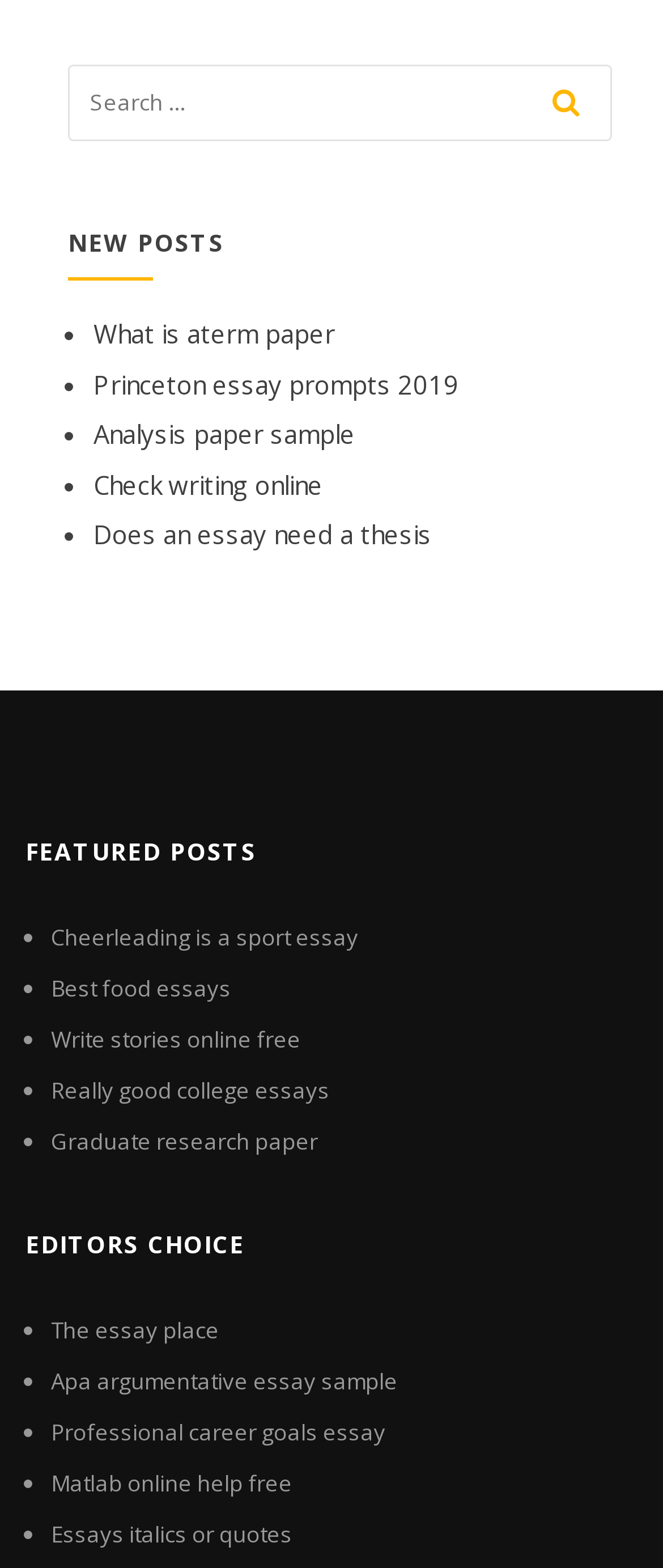Identify the bounding box coordinates necessary to click and complete the given instruction: "Search using the 'Szukaj' link".

None